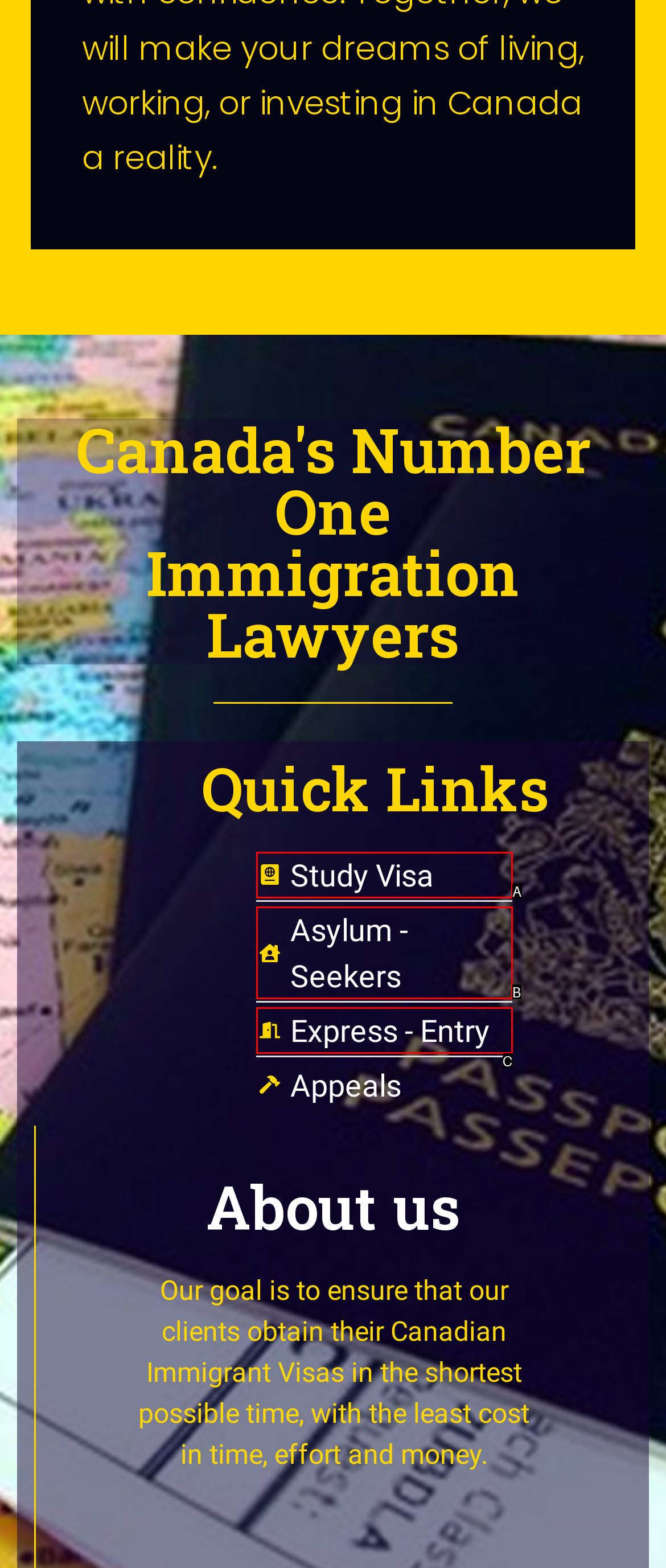Select the letter of the HTML element that best fits the description: Express - Entry
Answer with the corresponding letter from the provided choices.

C